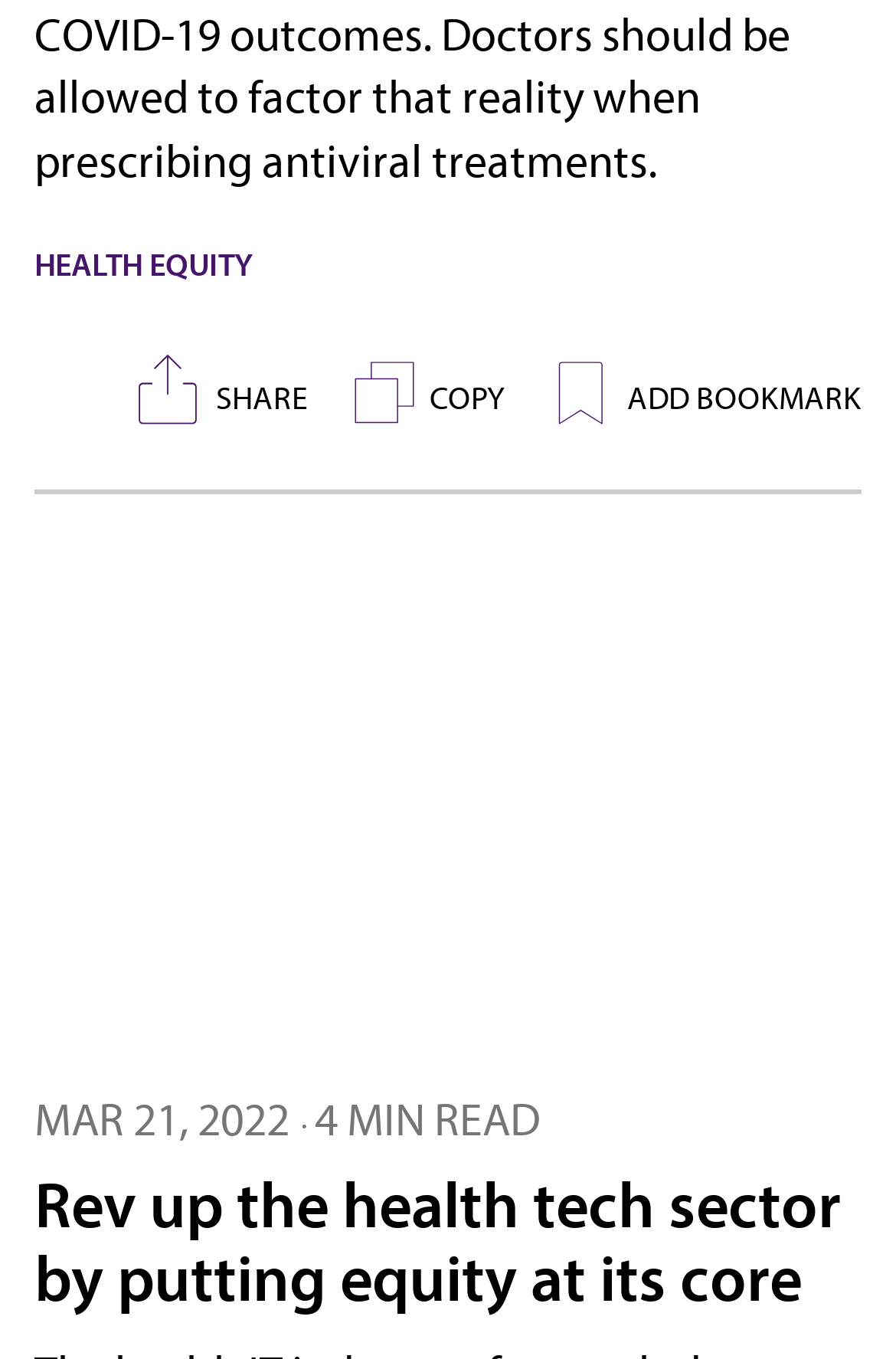Identify the bounding box coordinates of the region that needs to be clicked to carry out this instruction: "Click the 'COPY' button". Provide these coordinates as four float numbers ranging from 0 to 1, i.e., [left, top, right, bottom].

[0.379, 0.265, 0.564, 0.312]